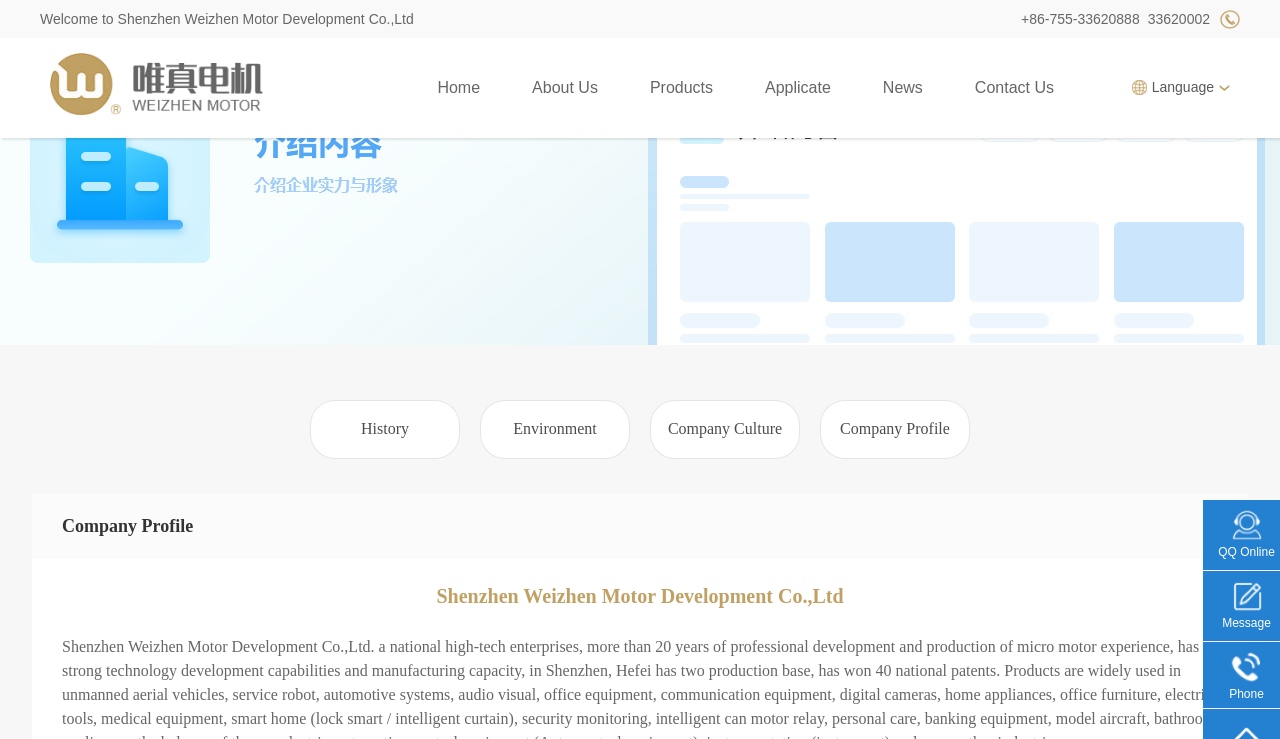Give a one-word or phrase response to the following question: What is the company's phone number?

+86-755-33620888